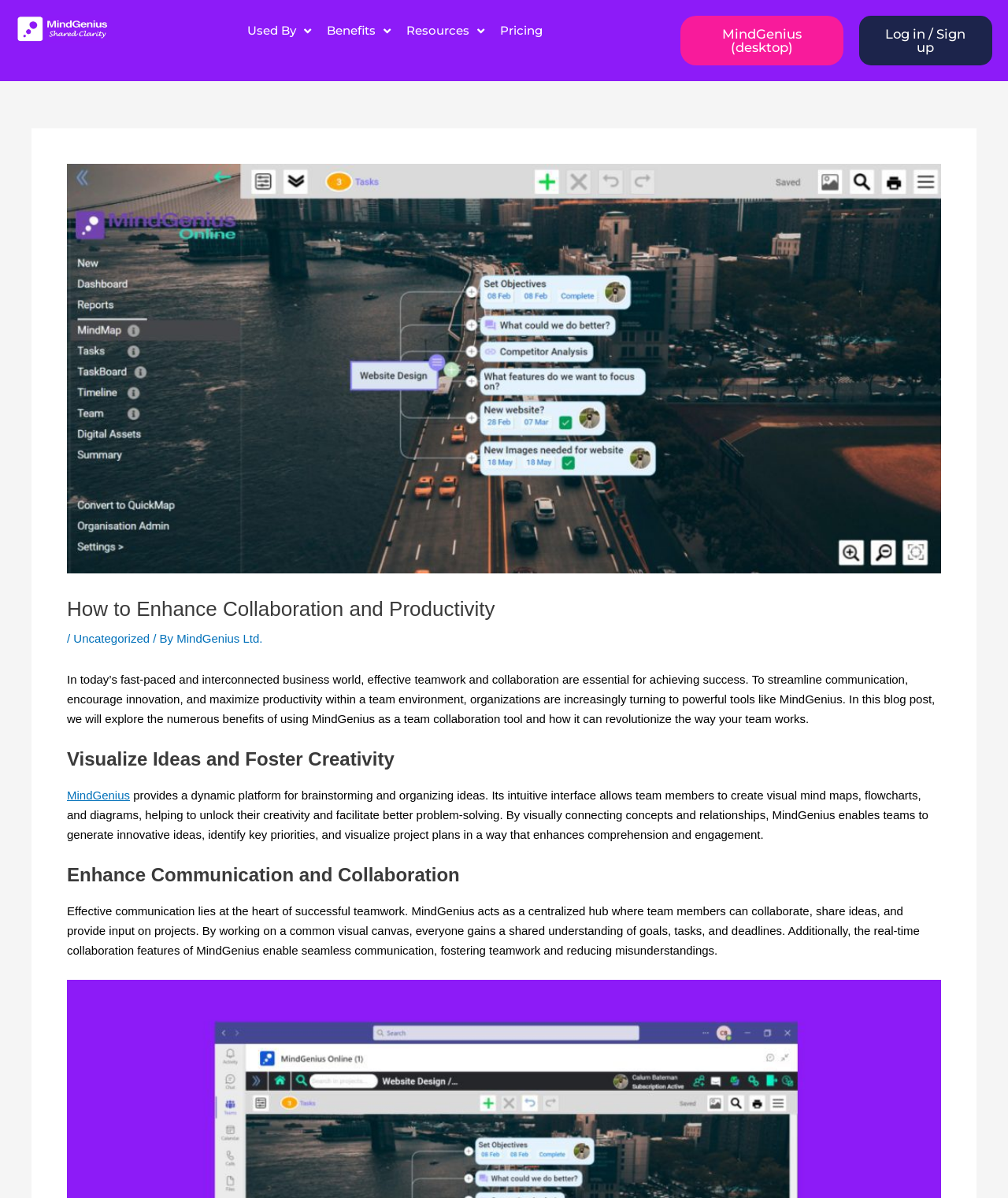What type of content is displayed on the webpage?
Examine the webpage screenshot and provide an in-depth answer to the question.

The webpage appears to be a blog post that discusses the benefits of using MindGenius as a team collaboration tool. The content includes headings, paragraphs of text, and an image that illustrates the features of MindGenius.